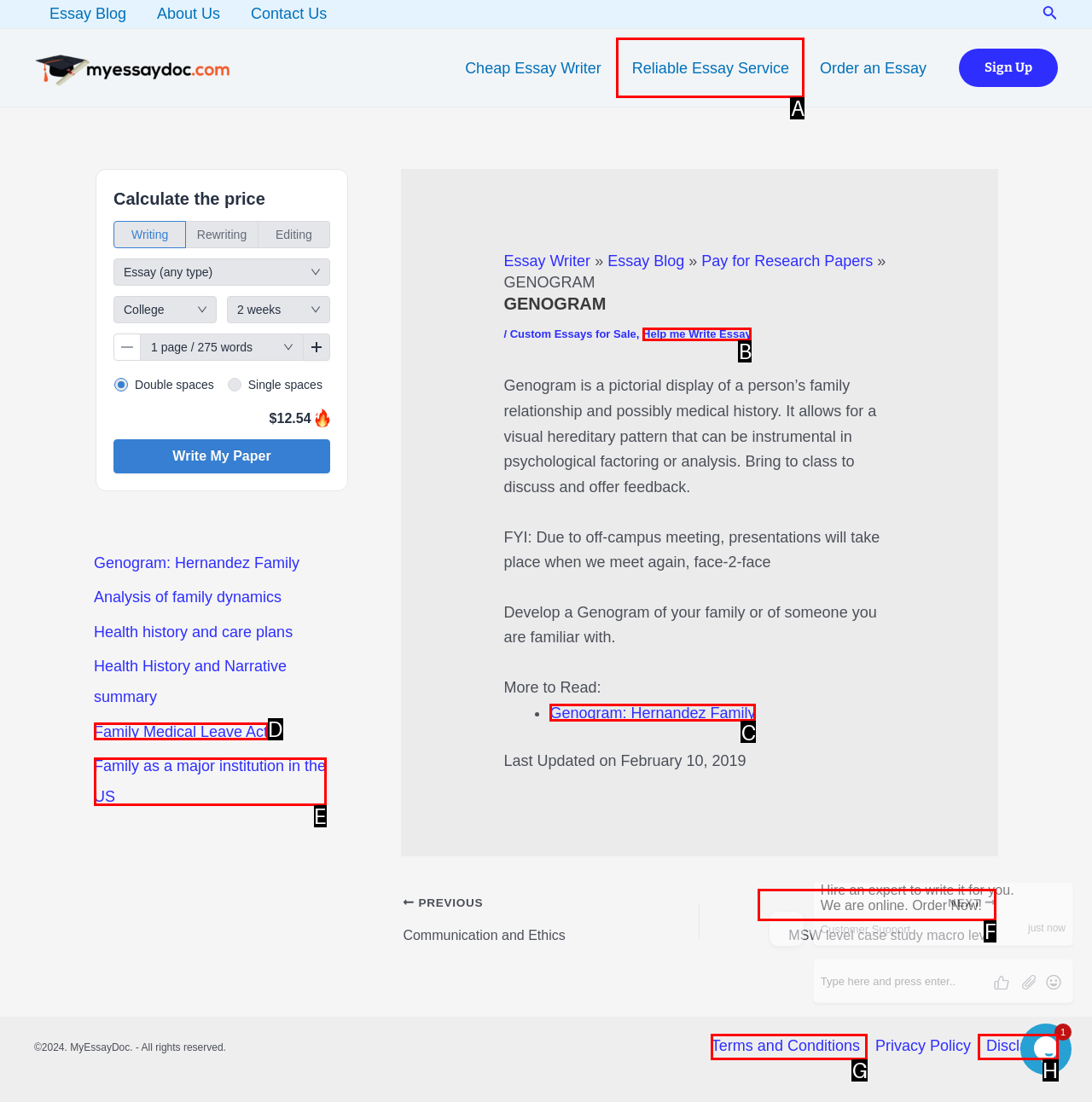Which option best describes: Disclaimer
Respond with the letter of the appropriate choice.

H